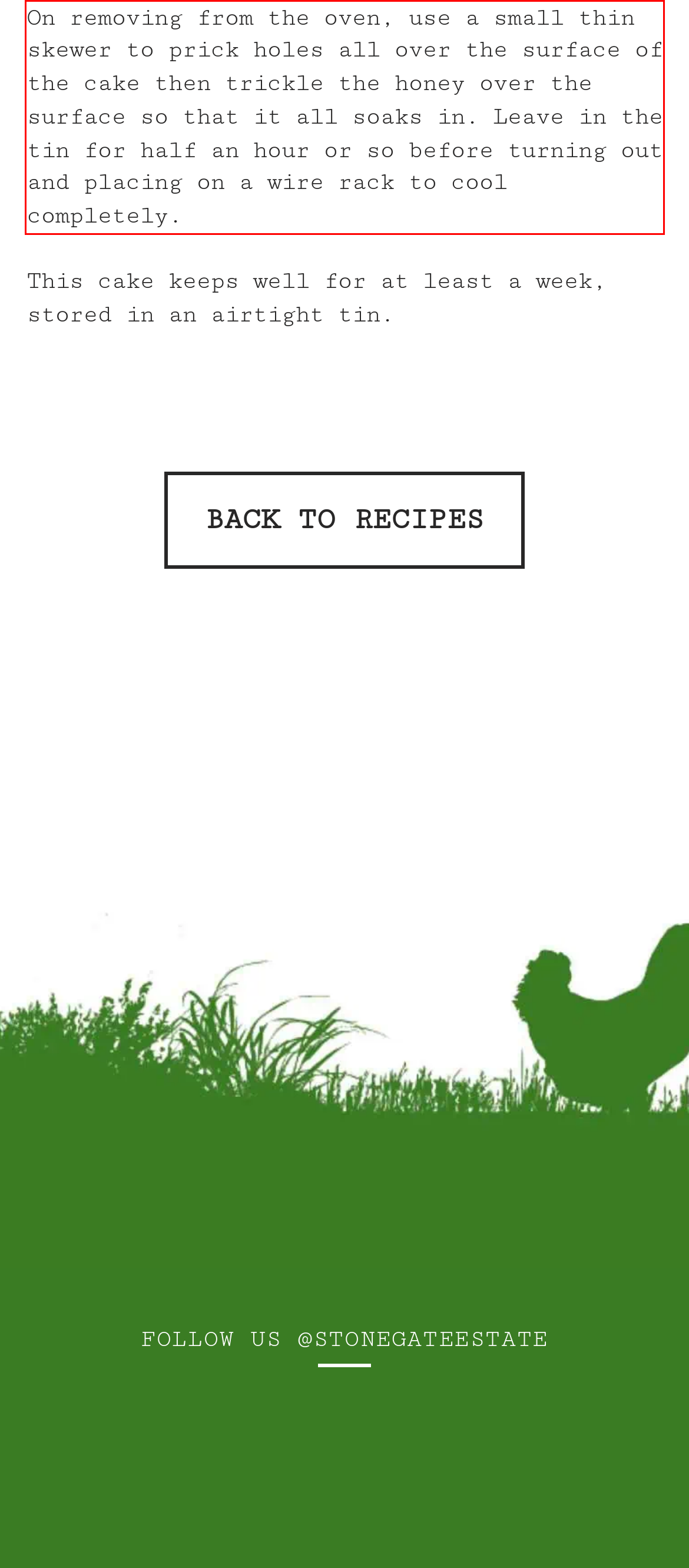Analyze the webpage screenshot and use OCR to recognize the text content in the red bounding box.

On removing from the oven, use a small thin skewer to prick holes all over the surface of the cake then trickle the honey over the surface so that it all soaks in. Leave in the tin for half an hour or so before turning out and placing on a wire rack to cool completely.